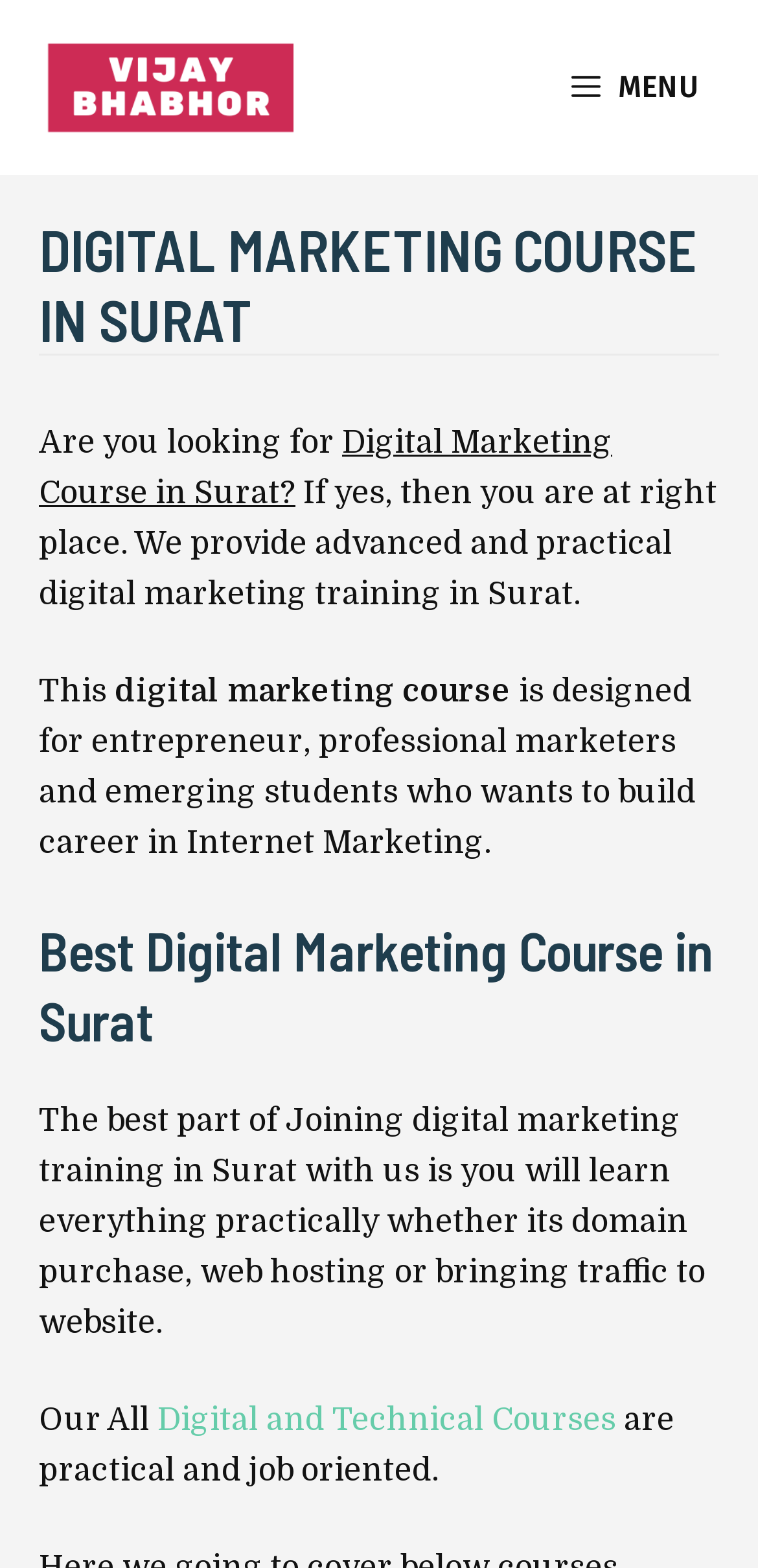Locate the bounding box of the UI element described in the following text: "Editor's Pick".

None